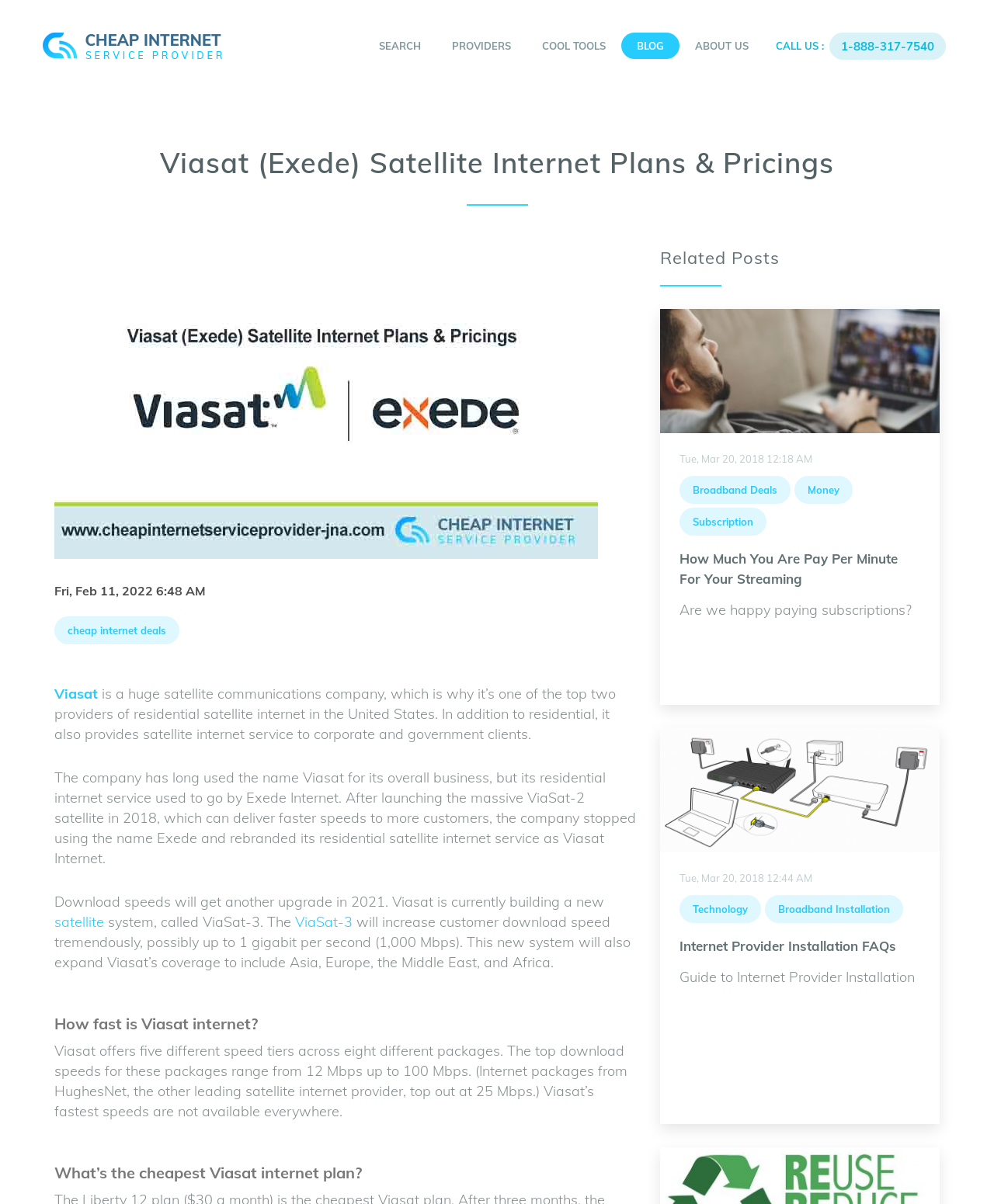Given the element description, predict the bounding box coordinates in the format (top-left x, top-left y, bottom-right x, bottom-right y). Make sure all values are between 0 and 1. Here is the element description: Internet Provider Installation FAQs

[0.684, 0.779, 0.902, 0.792]